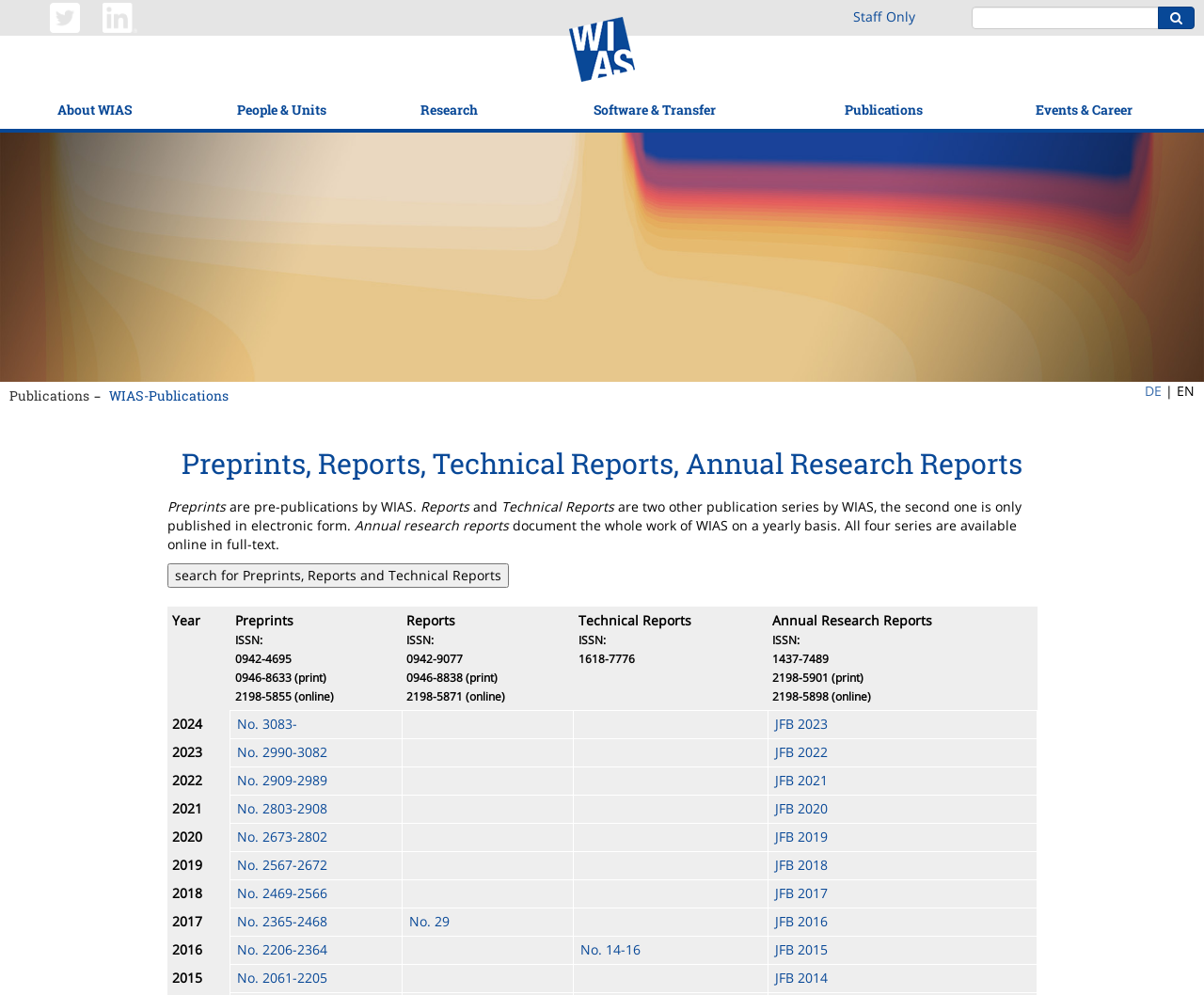Identify the bounding box coordinates of the specific part of the webpage to click to complete this instruction: "select the year '2024'".

[0.139, 0.714, 0.191, 0.742]